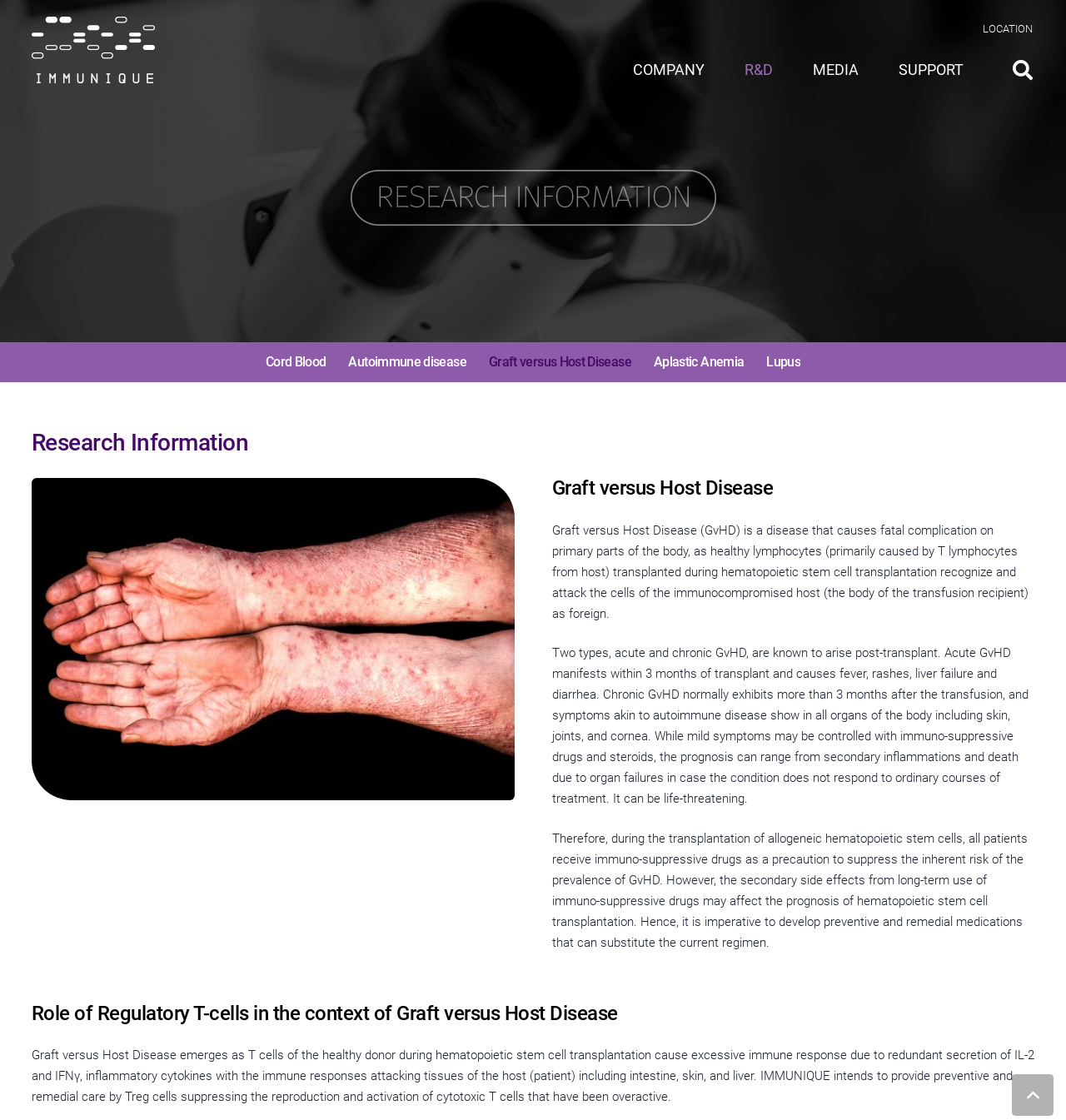Based on the image, please elaborate on the answer to the following question:
What is the disease described on this webpage?

The webpage provides a detailed description of Graft versus Host Disease (GvHD), a disease that causes fatal complications on primary parts of the body, as healthy lymphocytes (primarily caused by T lymphocytes from host) transplanted during hematopoietic stem cell transplantation recognize and attack the cells of the immunocompromised host (the body of the transfusion recipient) as foreign.